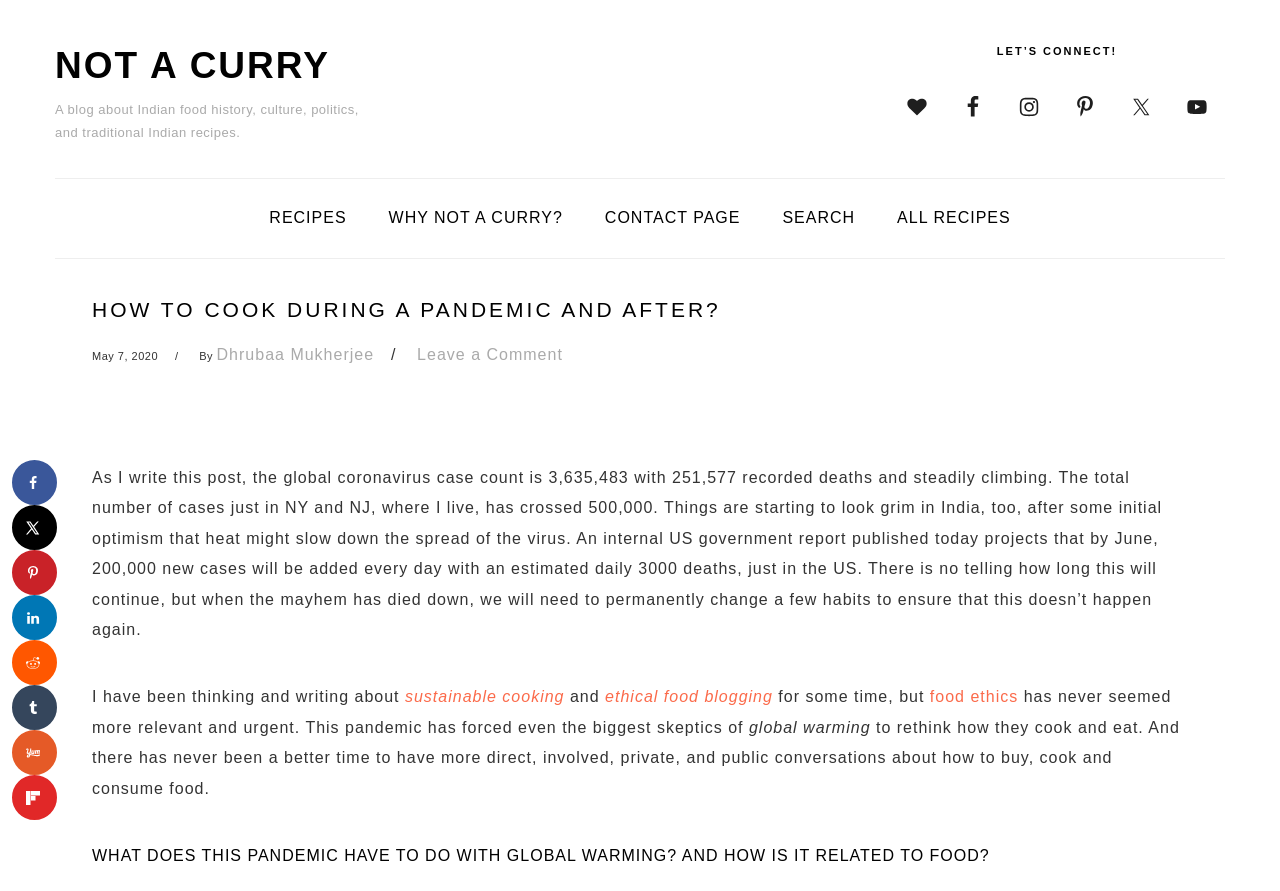What is the author's name?
Based on the screenshot, provide your answer in one word or phrase.

Dhrubaa Mukherjee